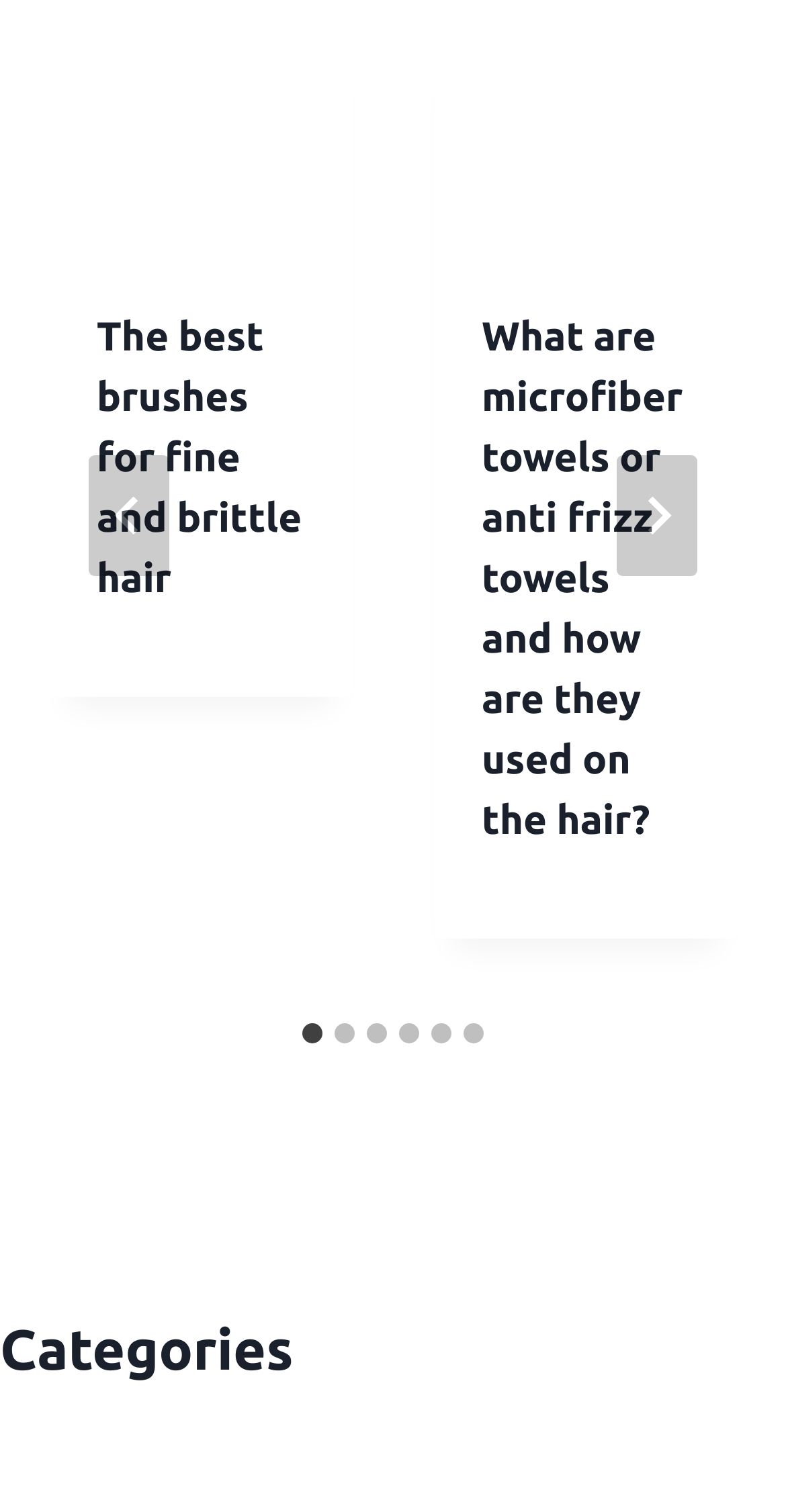Determine the bounding box coordinates of the region that needs to be clicked to achieve the task: "View the first slide".

[0.062, 0.02, 0.449, 0.461]